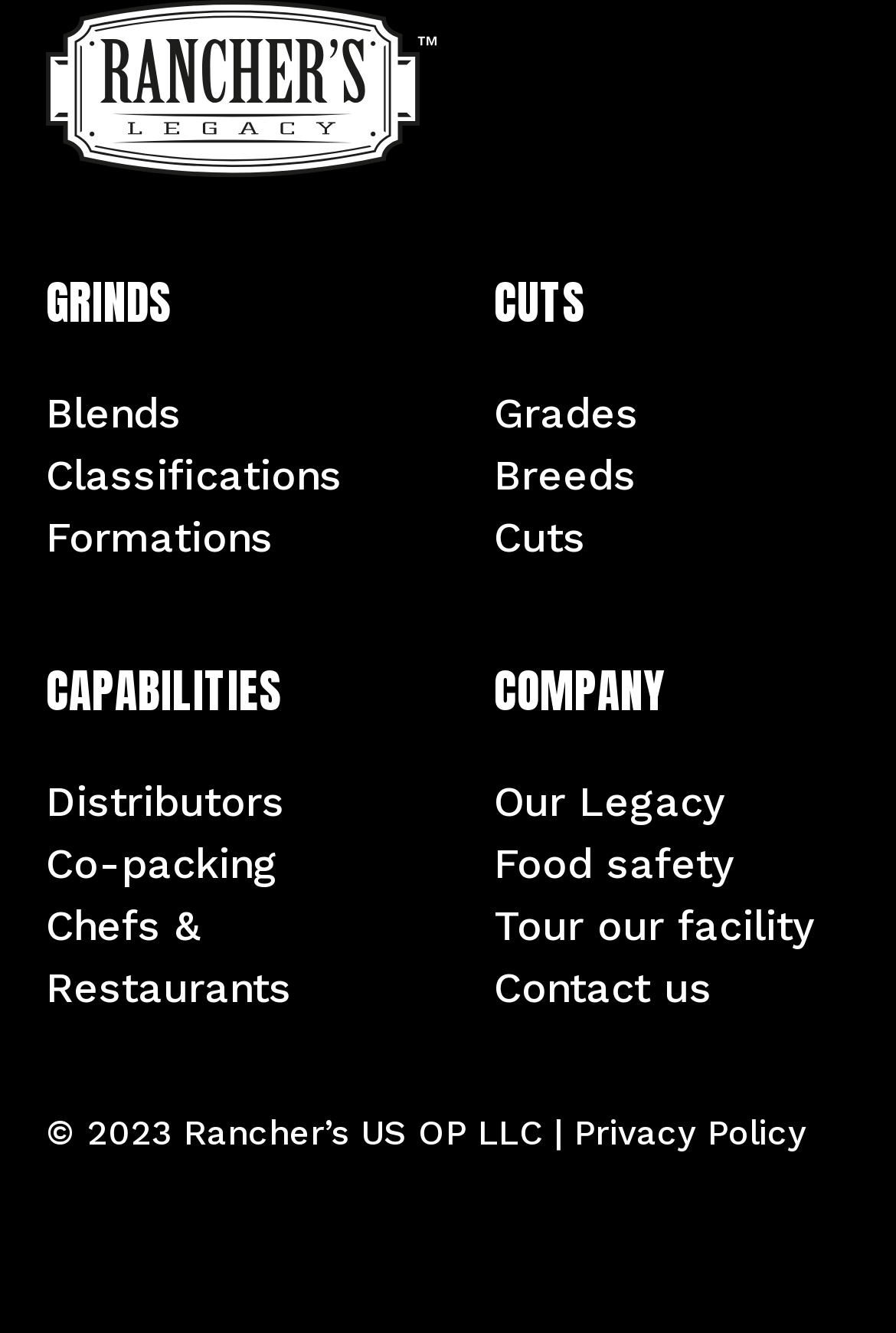Find the bounding box coordinates of the element I should click to carry out the following instruction: "View Blends".

[0.051, 0.291, 0.203, 0.327]